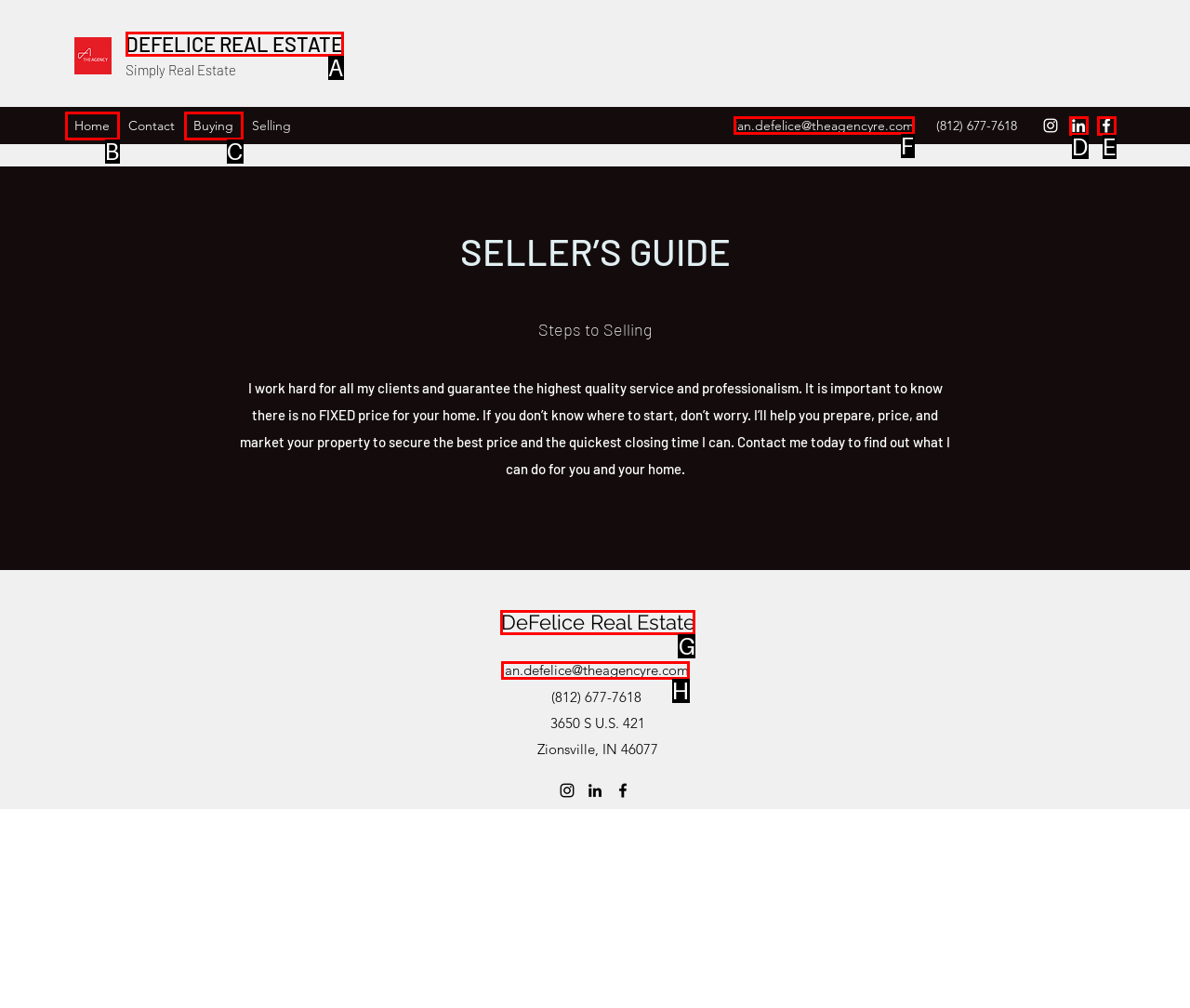Tell me which one HTML element I should click to complete the following task: Read news about Israel Answer with the option's letter from the given choices directly.

None